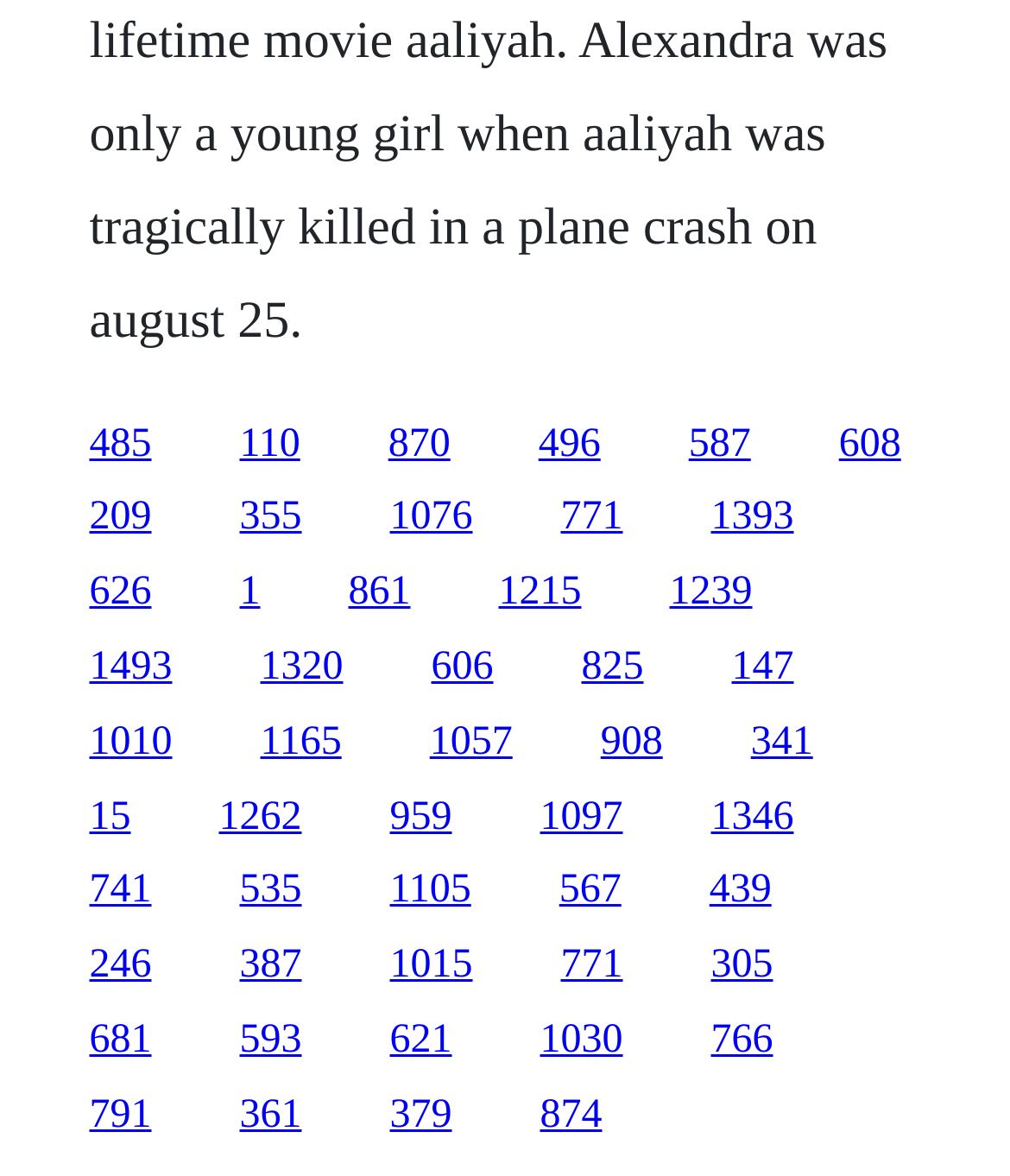What is the horizontal position of the link '1010'?
From the details in the image, answer the question comprehensively.

Based on the bounding box coordinates, the x1 value of the link '1010' is 0.088, which indicates that it is located at the left side of the webpage.